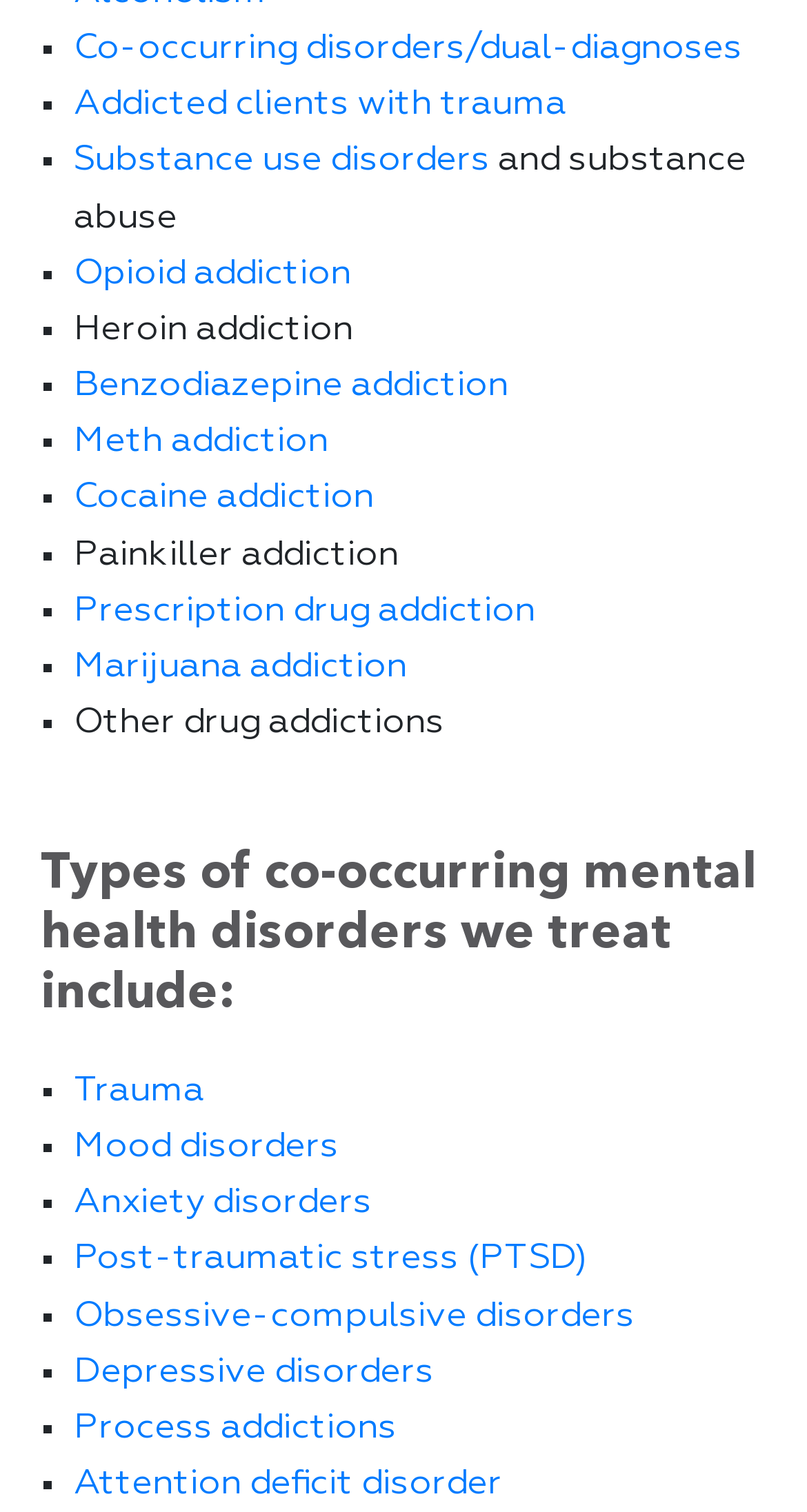Find the bounding box coordinates of the element I should click to carry out the following instruction: "Click on Co-occurring disorders/dual-diagnoses".

[0.091, 0.02, 0.919, 0.044]